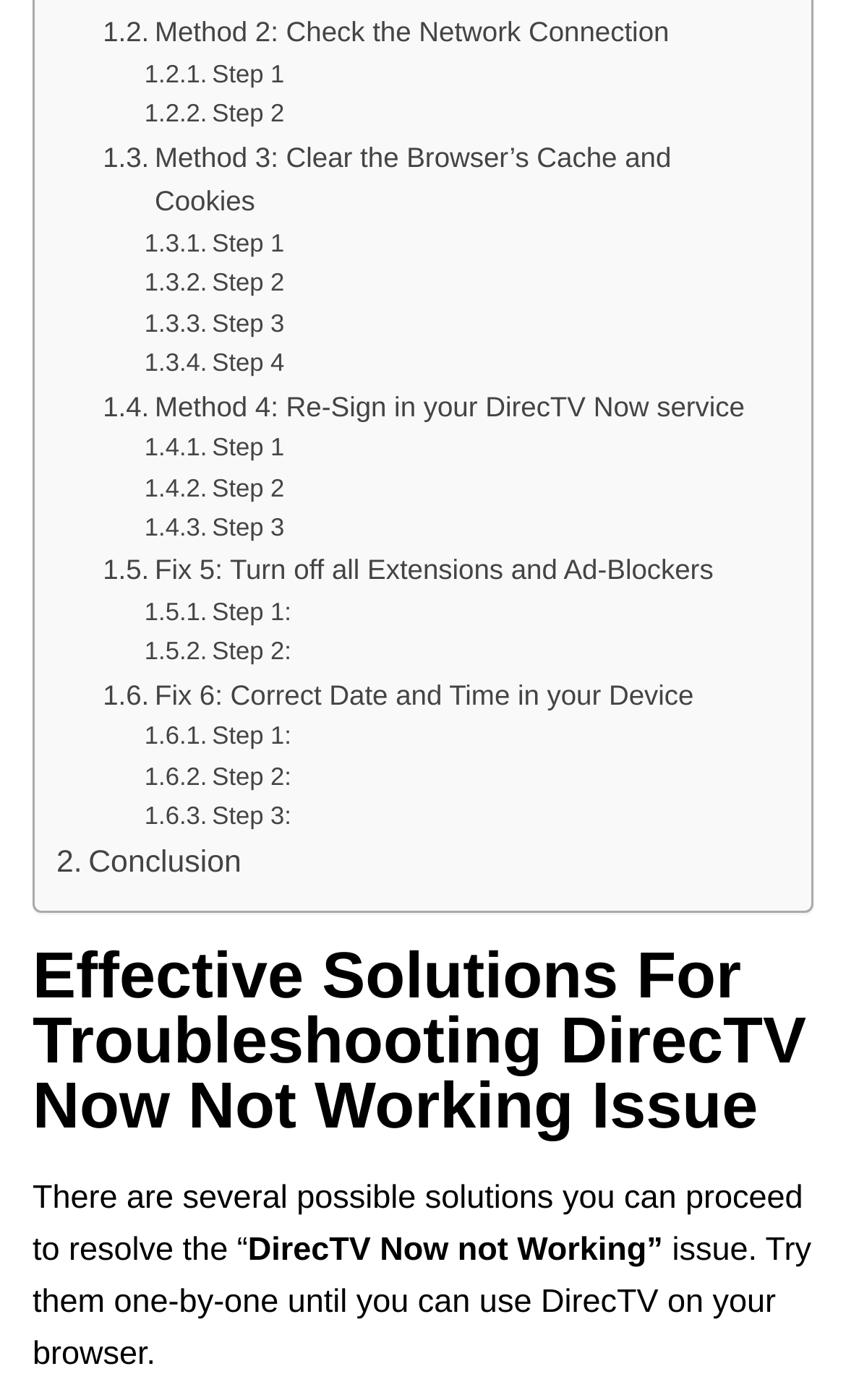Please respond to the question with a concise word or phrase:
How many methods are provided to troubleshoot DirecTV Now?

6